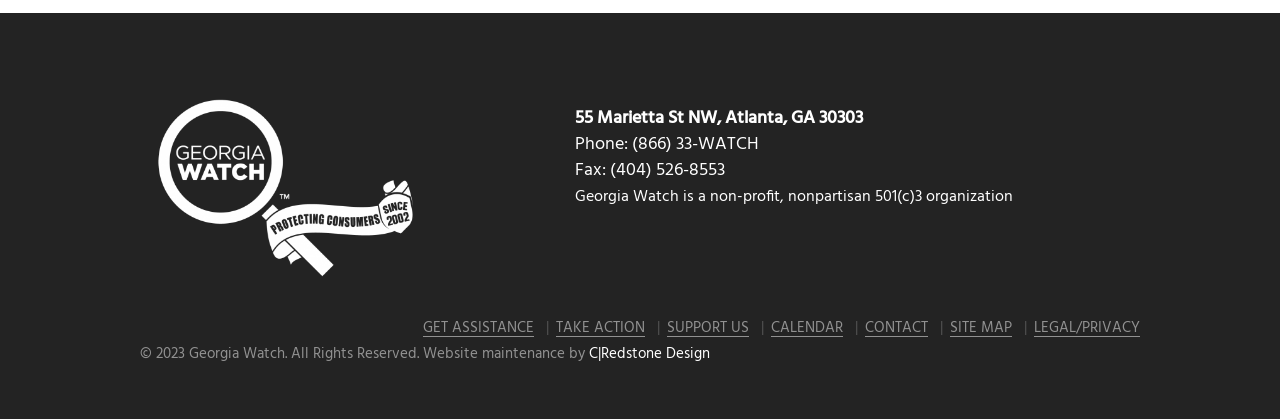Locate the bounding box of the UI element described by: "表场计算" in the given webpage screenshot.

None